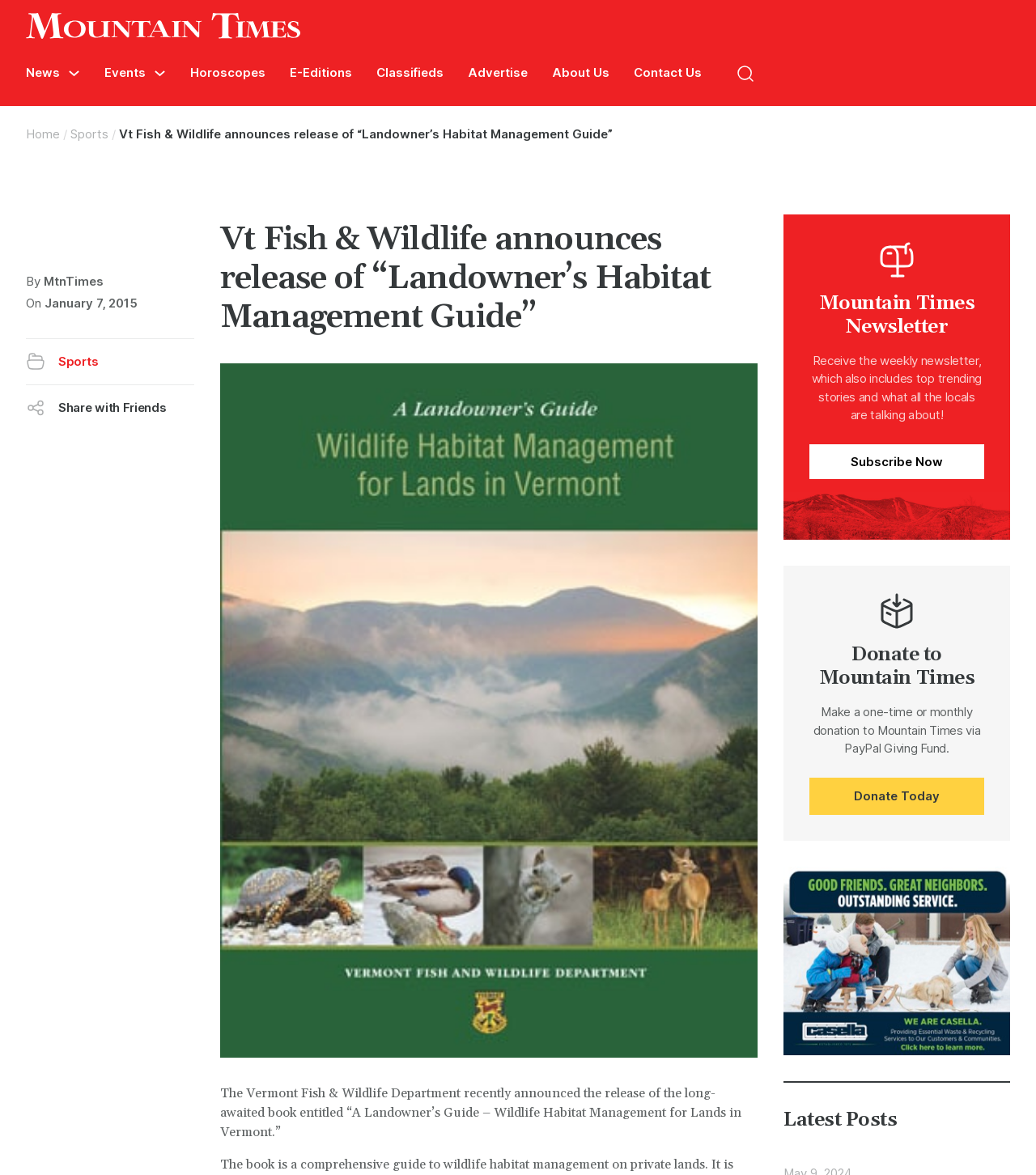Respond to the question below with a single word or phrase:
What is the purpose of the 'Donate Today' button?

To make a donation